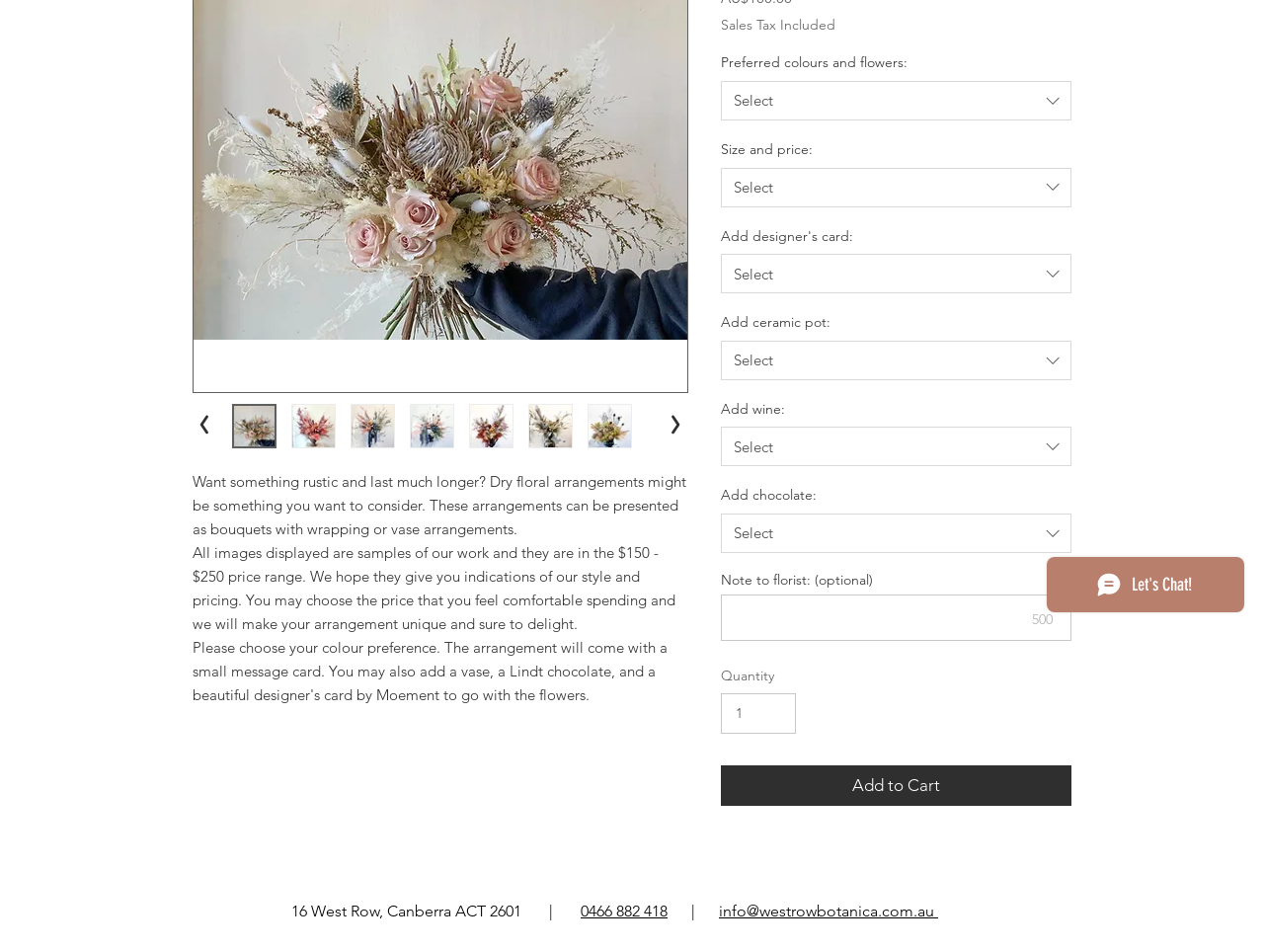Find the bounding box coordinates for the HTML element described in this sentence: "Add to Cart". Provide the coordinates as four float numbers between 0 and 1, in the format [left, top, right, bottom].

[0.57, 0.804, 0.848, 0.847]